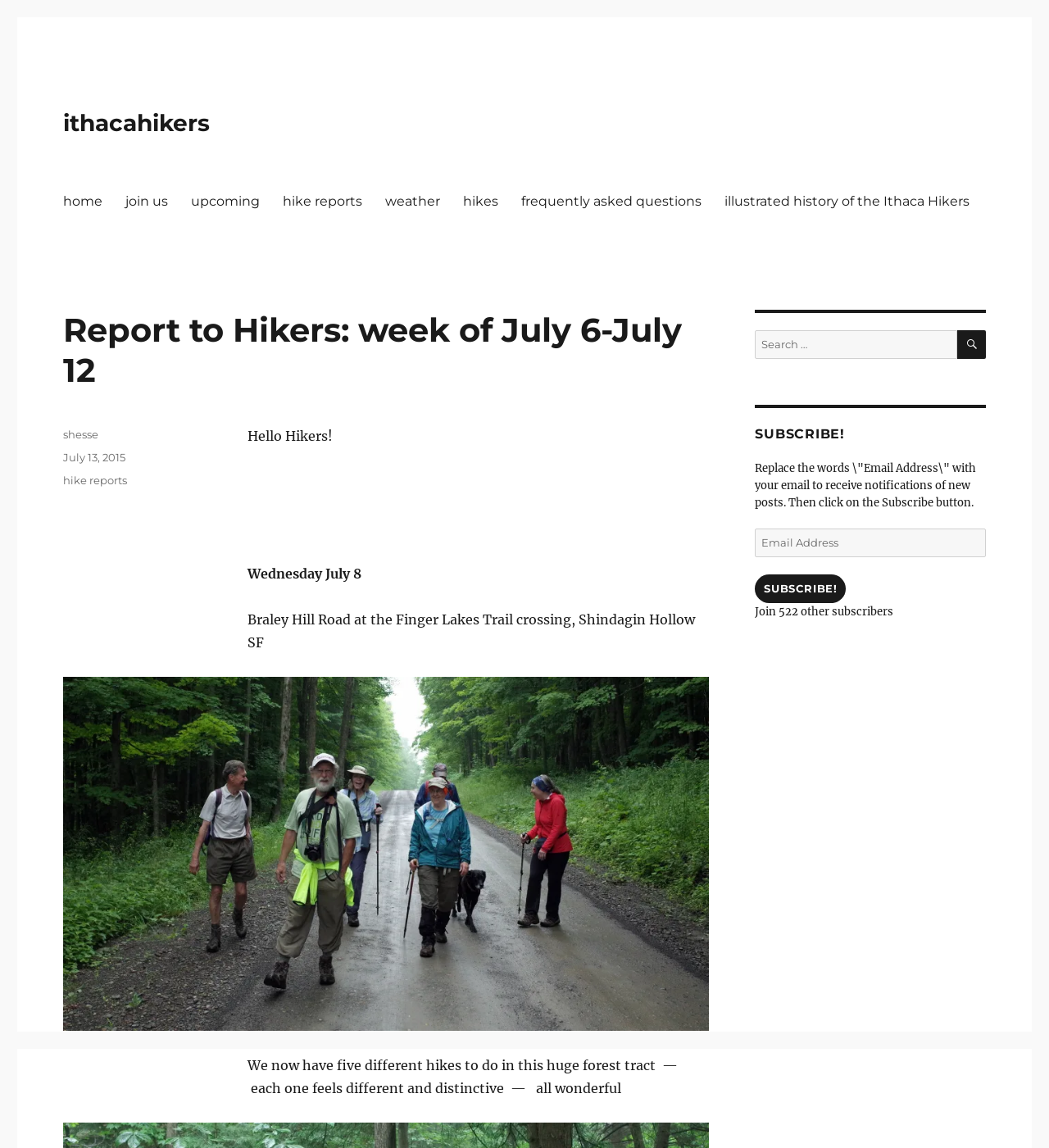Give a one-word or short phrase answer to the question: 
What is the date of the post?

July 13, 2015